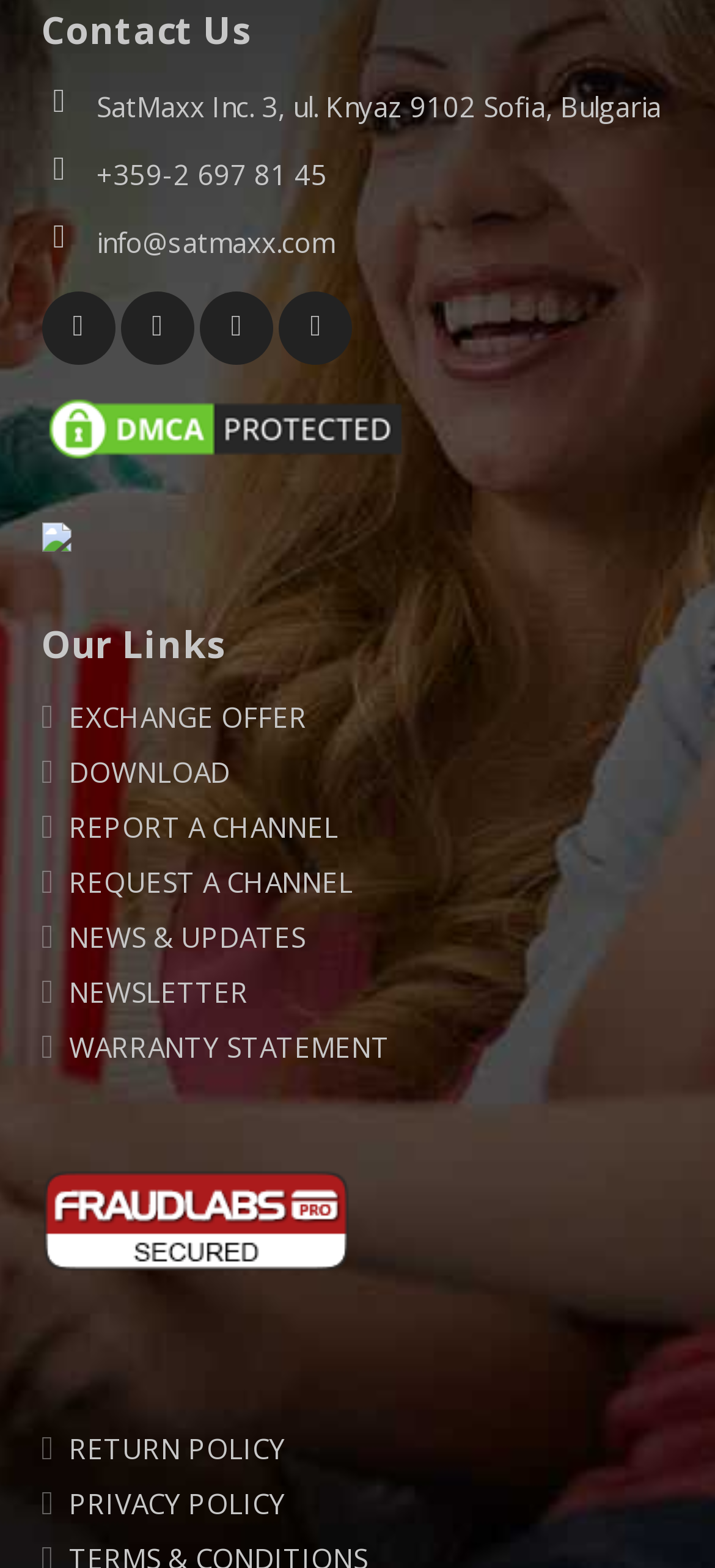Find the bounding box of the UI element described as: "title="DMCA.com Protection Status"". The bounding box coordinates should be given as four float values between 0 and 1, i.e., [left, top, right, bottom].

[0.058, 0.278, 0.571, 0.301]